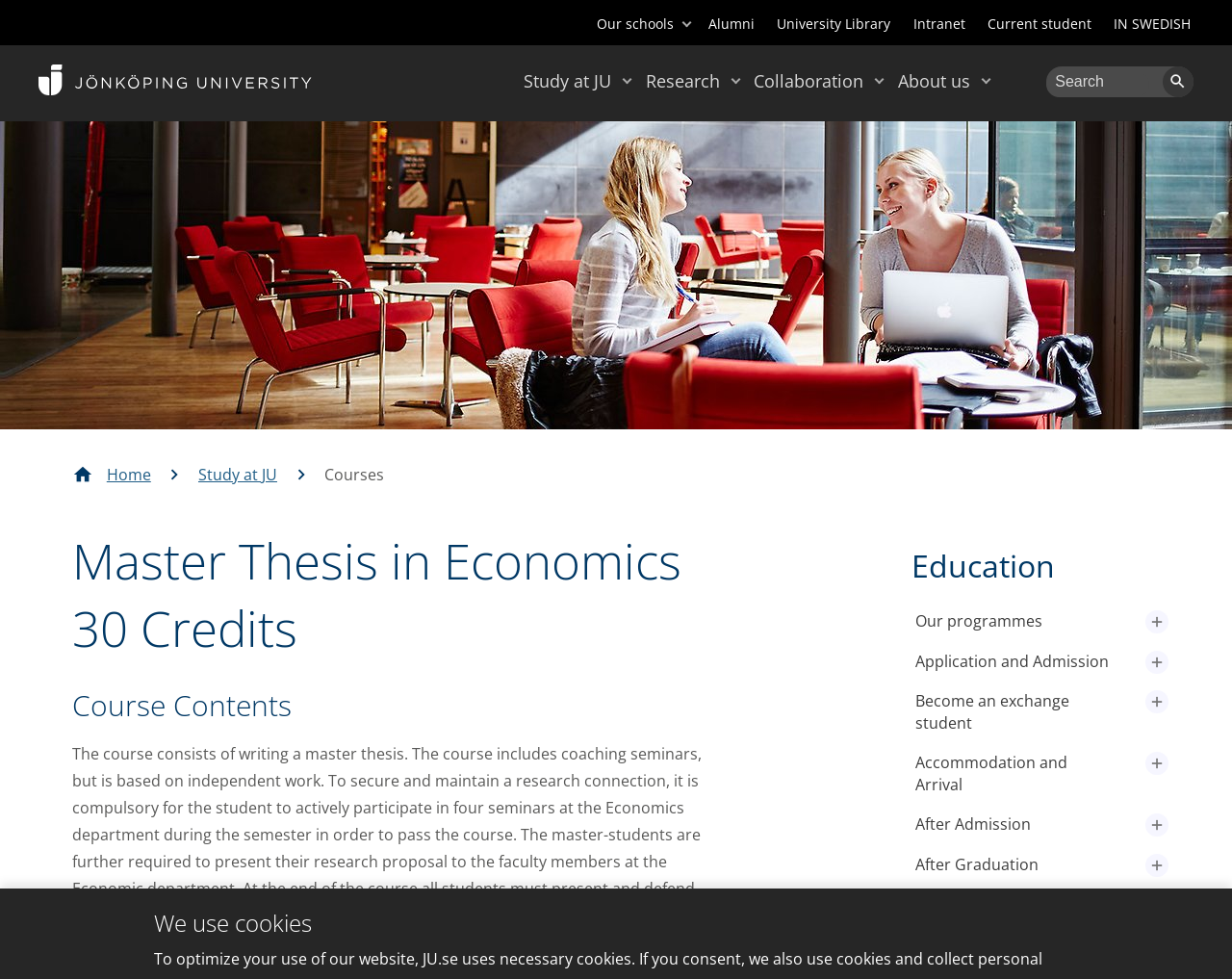Please give a concise answer to this question using a single word or phrase: 
What are the main categories in the top navigation menu?

Study at JU, Research, Collaboration, About us